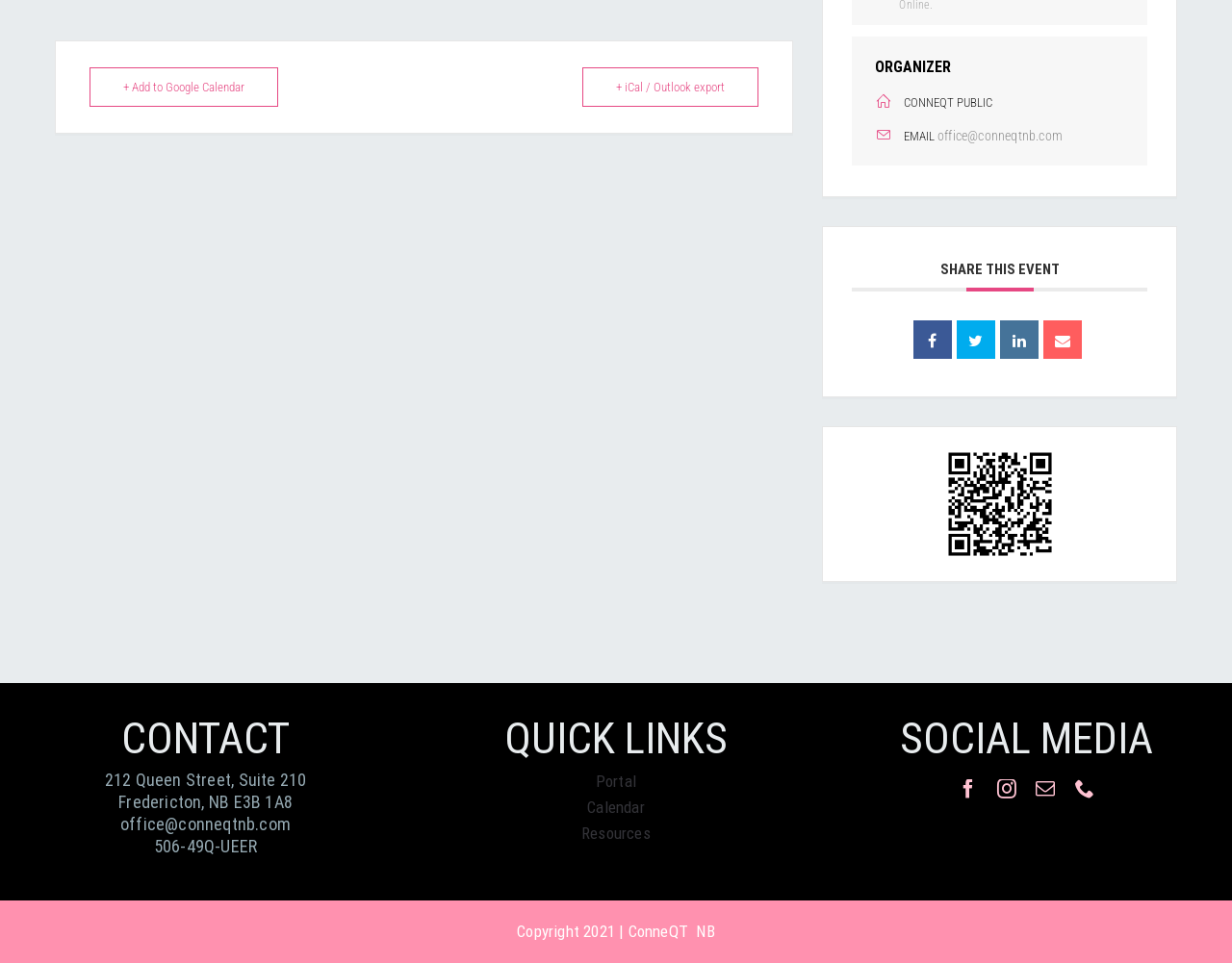Determine the bounding box for the UI element described here: "title="Share on Facebook"".

[0.741, 0.333, 0.772, 0.373]